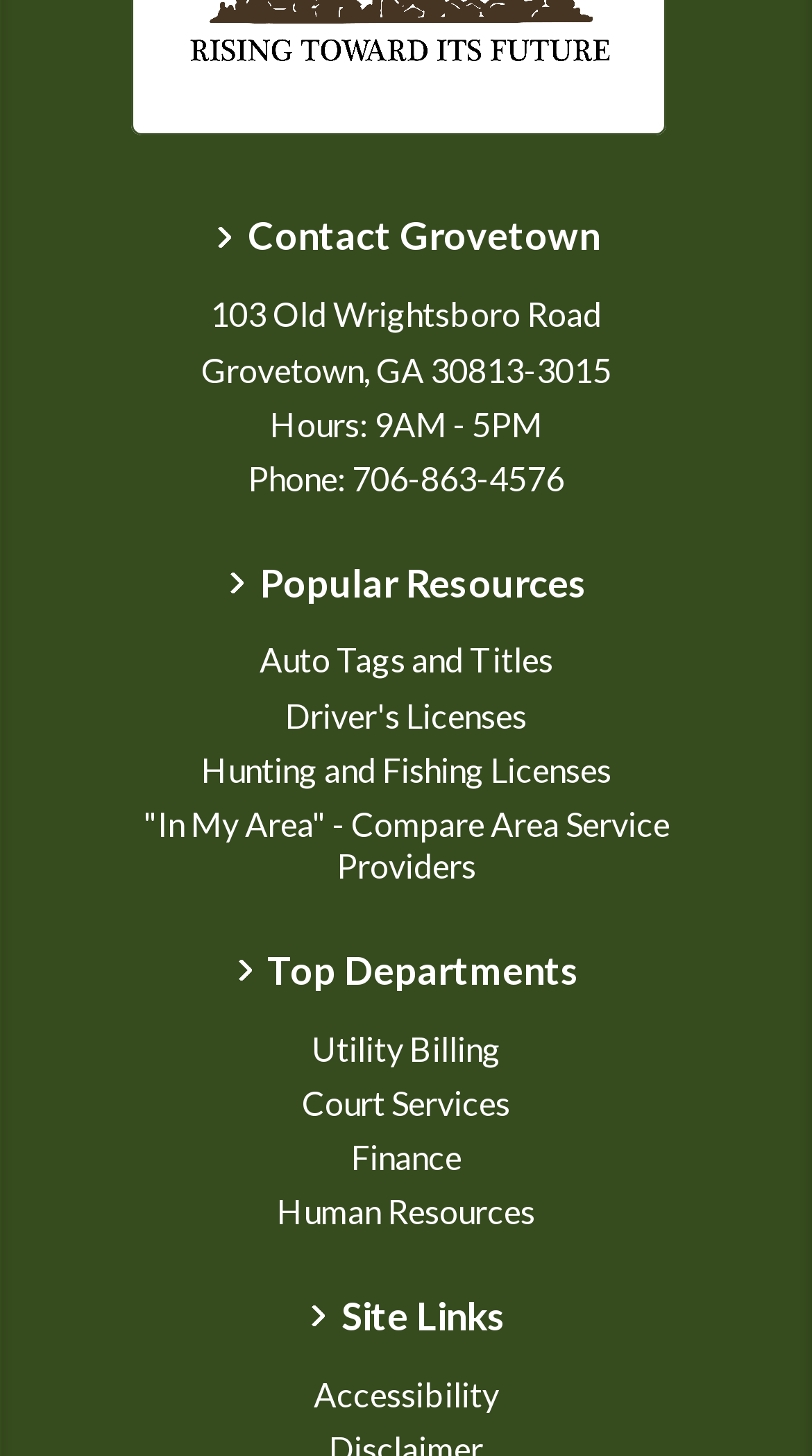What is the second top department?
Please give a detailed and elaborate answer to the question.

I found the top departments by looking at the 'Top Departments' region, where I saw a list of link elements. The second one is 'Court Services'.